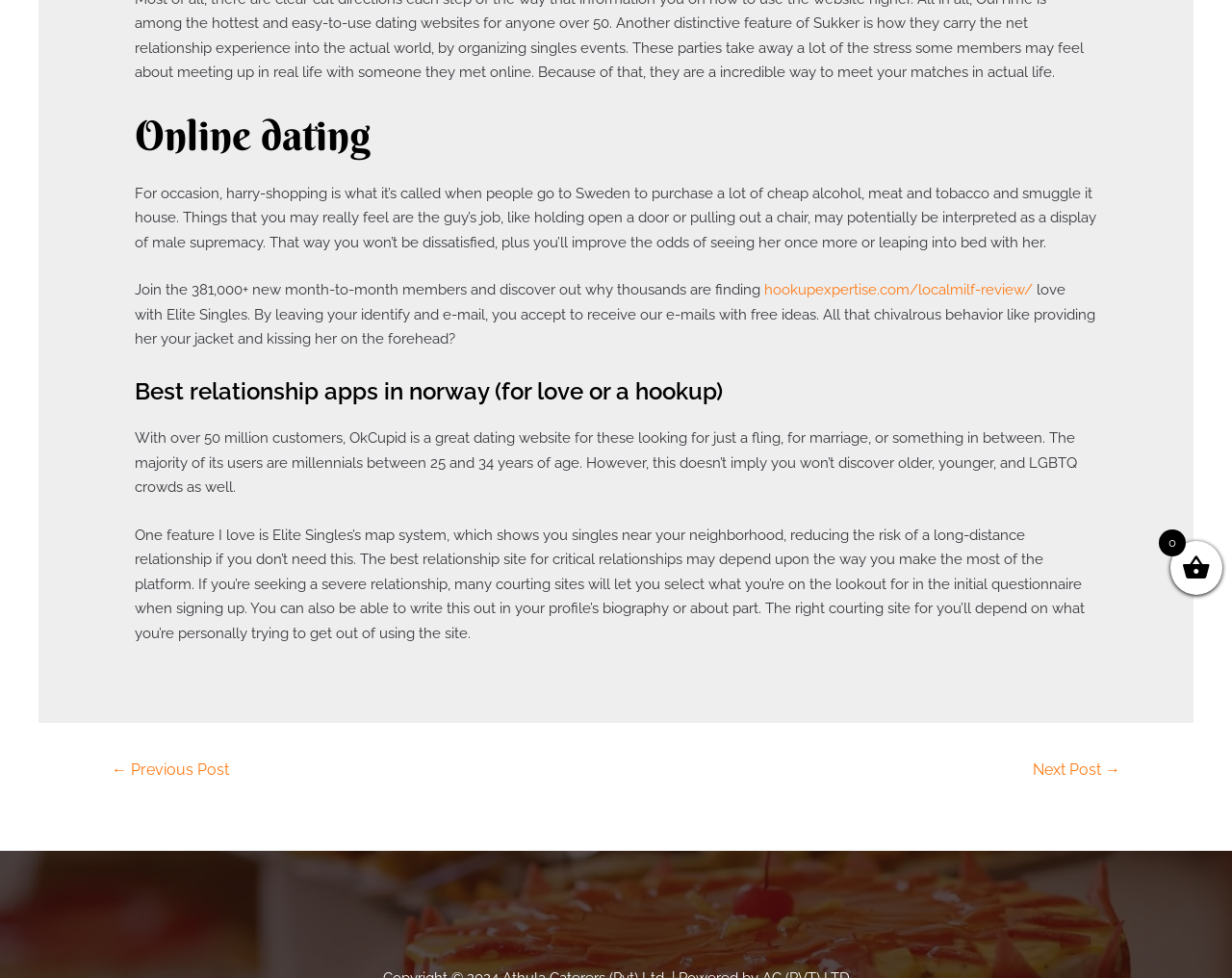Determine the bounding box for the UI element as described: "hookupexpertise.com/localmilf-review/". The coordinates should be represented as four float numbers between 0 and 1, formatted as [left, top, right, bottom].

[0.62, 0.287, 0.838, 0.305]